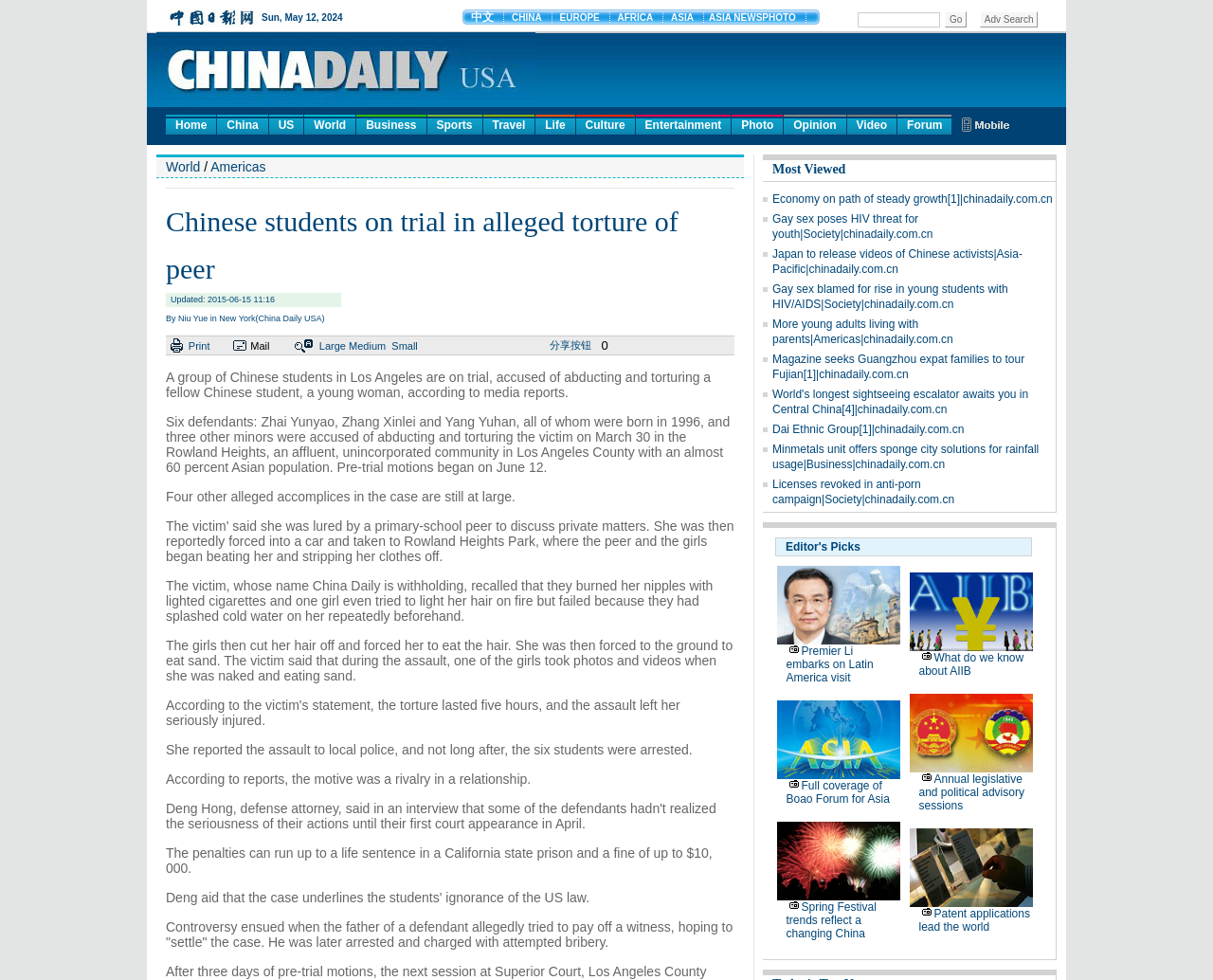Using the provided element description: "Licenses revoked in anti-porn campaign|Society|chinadaily.com.cn", determine the bounding box coordinates of the corresponding UI element in the screenshot.

[0.637, 0.487, 0.787, 0.516]